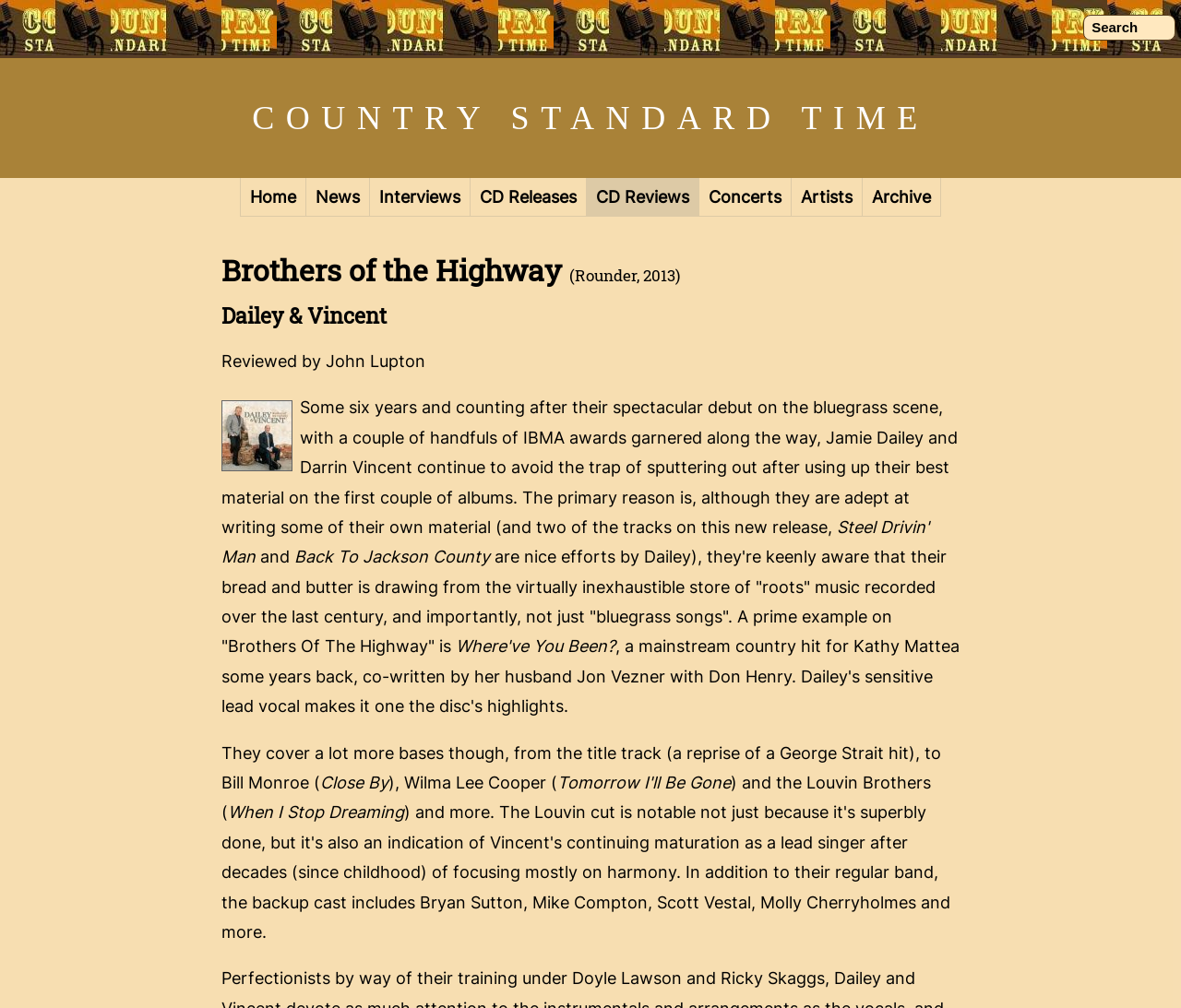Pinpoint the bounding box coordinates of the area that must be clicked to complete this instruction: "Search for something".

[0.917, 0.015, 0.995, 0.04]